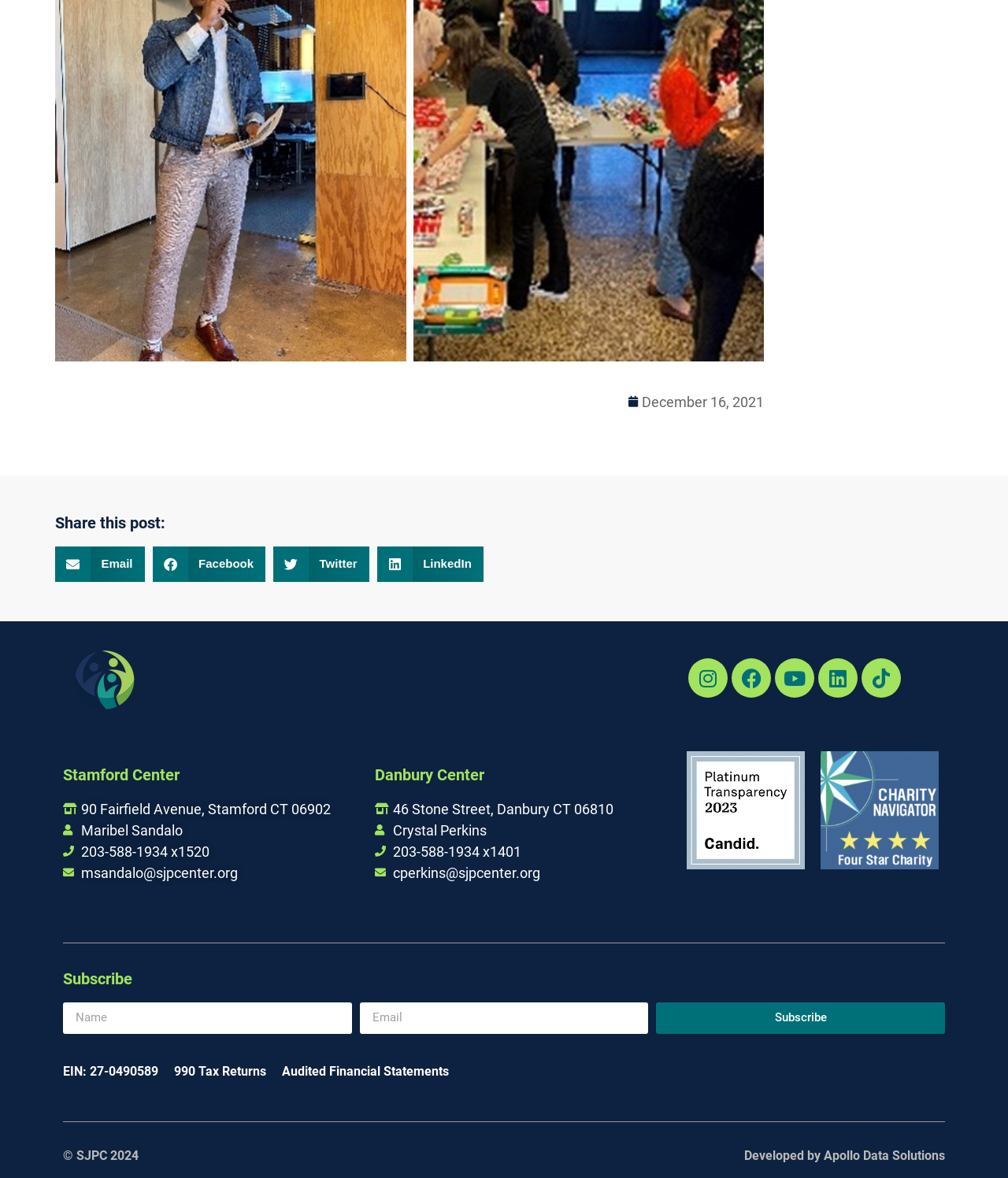Predict the bounding box coordinates of the area that should be clicked to accomplish the following instruction: "Share this post on Facebook". The bounding box coordinates should consist of four float numbers between 0 and 1, i.e., [left, top, right, bottom].

[0.151, 0.464, 0.263, 0.494]